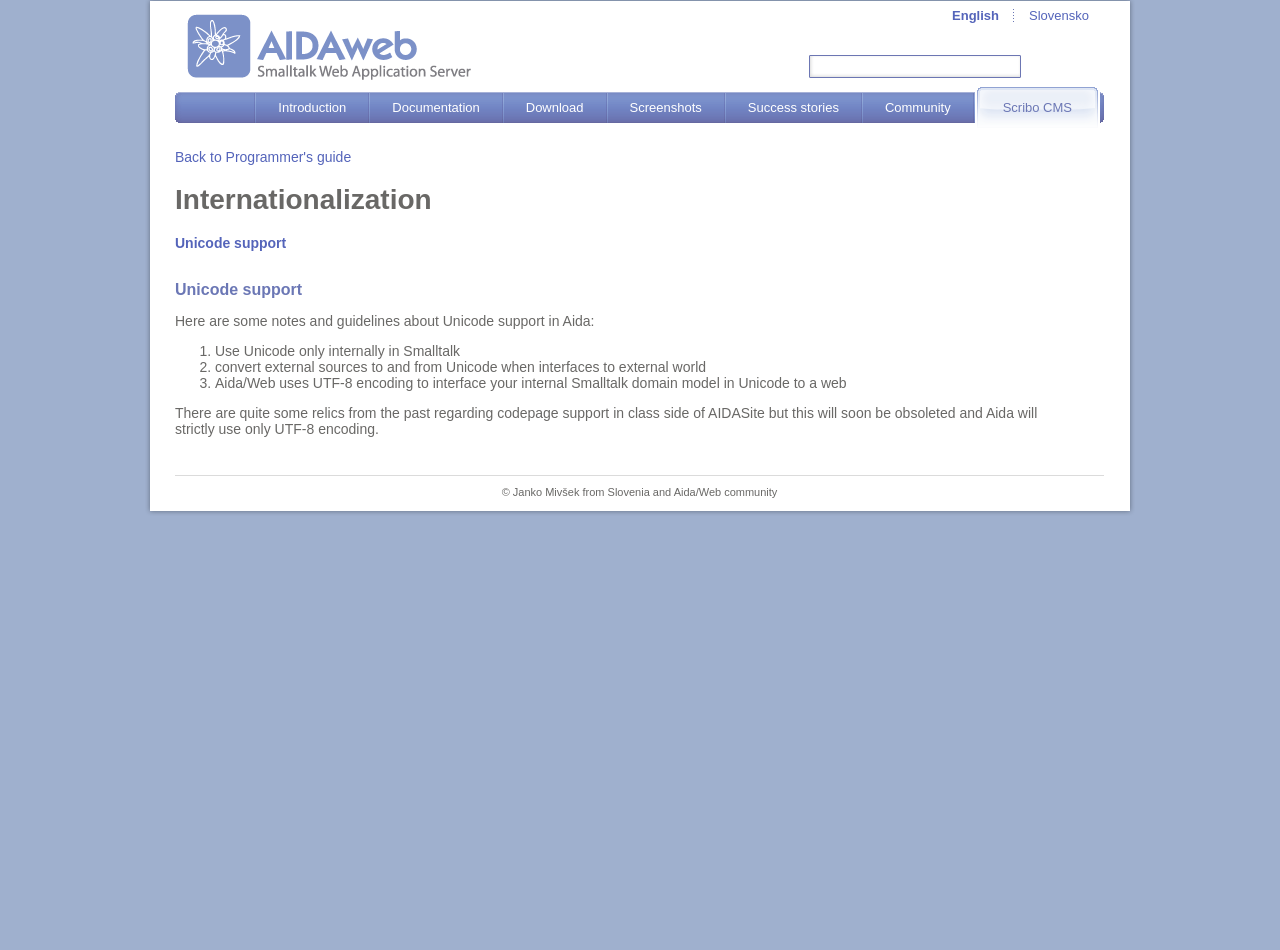Please locate the bounding box coordinates of the element's region that needs to be clicked to follow the instruction: "Go to the home page". The bounding box coordinates should be provided as four float numbers between 0 and 1, i.e., [left, top, right, bottom].

None